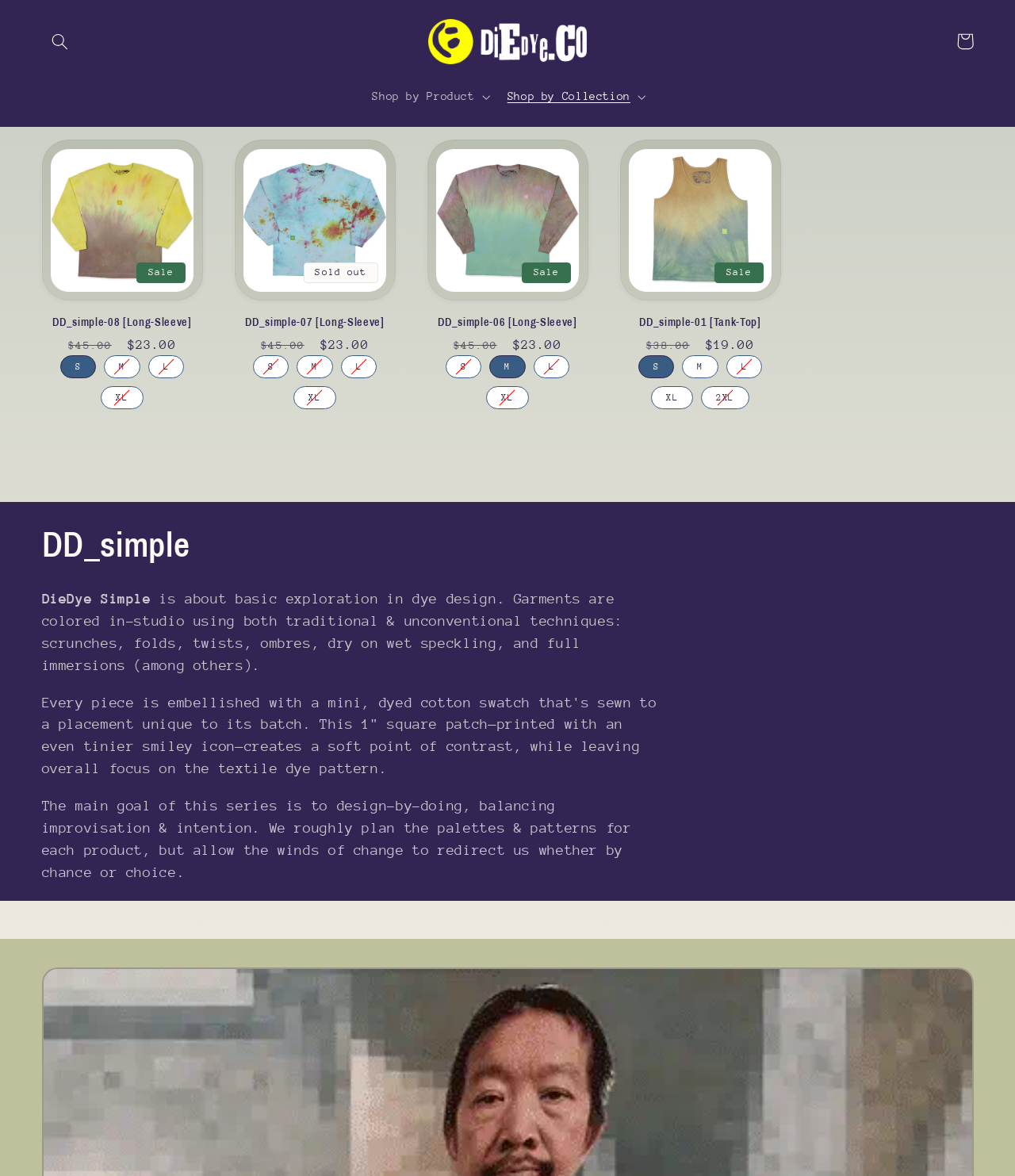Using the element description: "Shop by Collection", determine the bounding box coordinates. The coordinates should be in the format [left, top, right, bottom], with values between 0 and 1.

[0.49, 0.067, 0.643, 0.097]